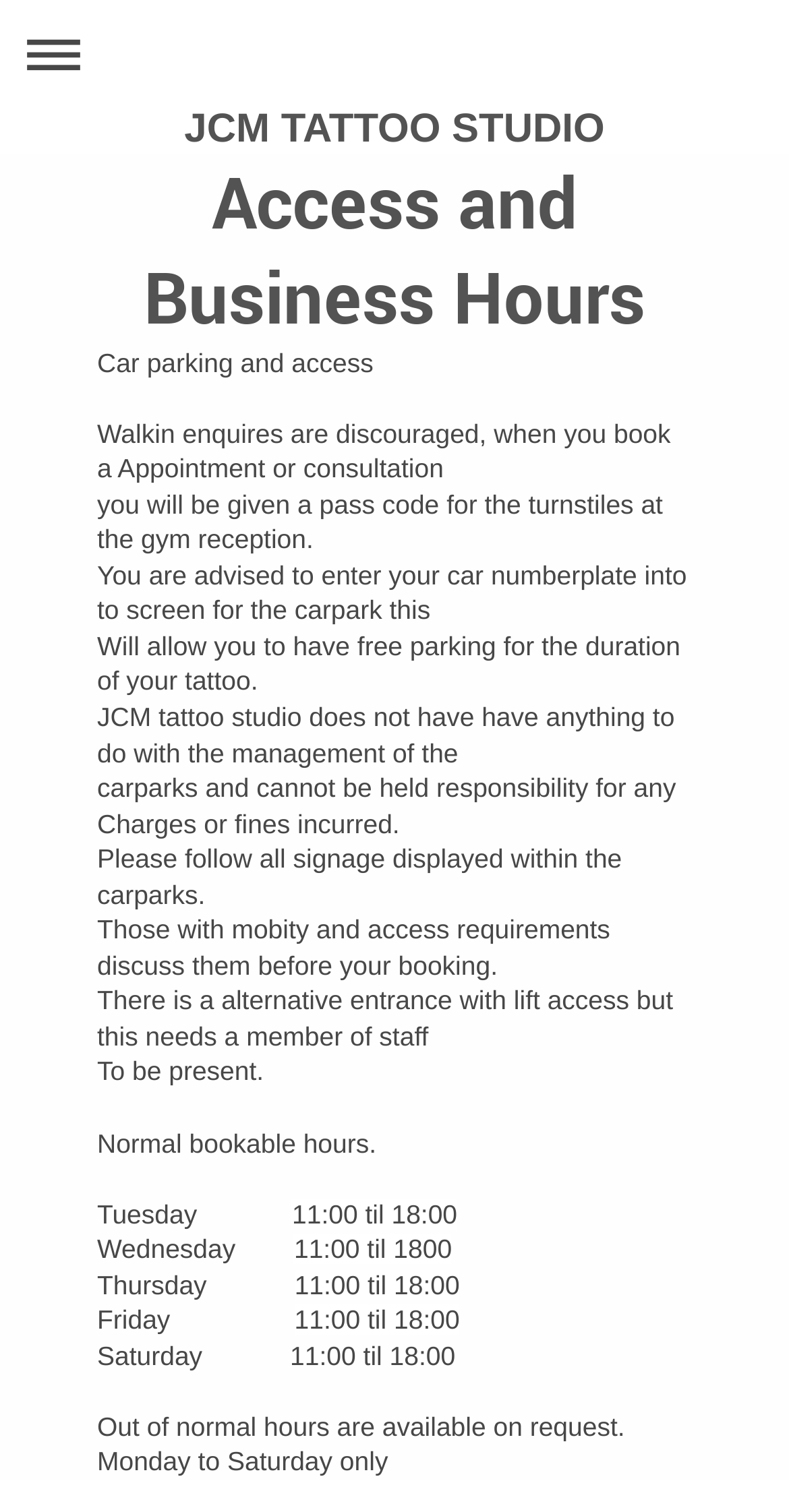Locate the bounding box coordinates of the UI element described by: "JCM TATTOO STUDIO". The bounding box coordinates should consist of four float numbers between 0 and 1, i.e., [left, top, right, bottom].

[0.234, 0.071, 0.766, 0.1]